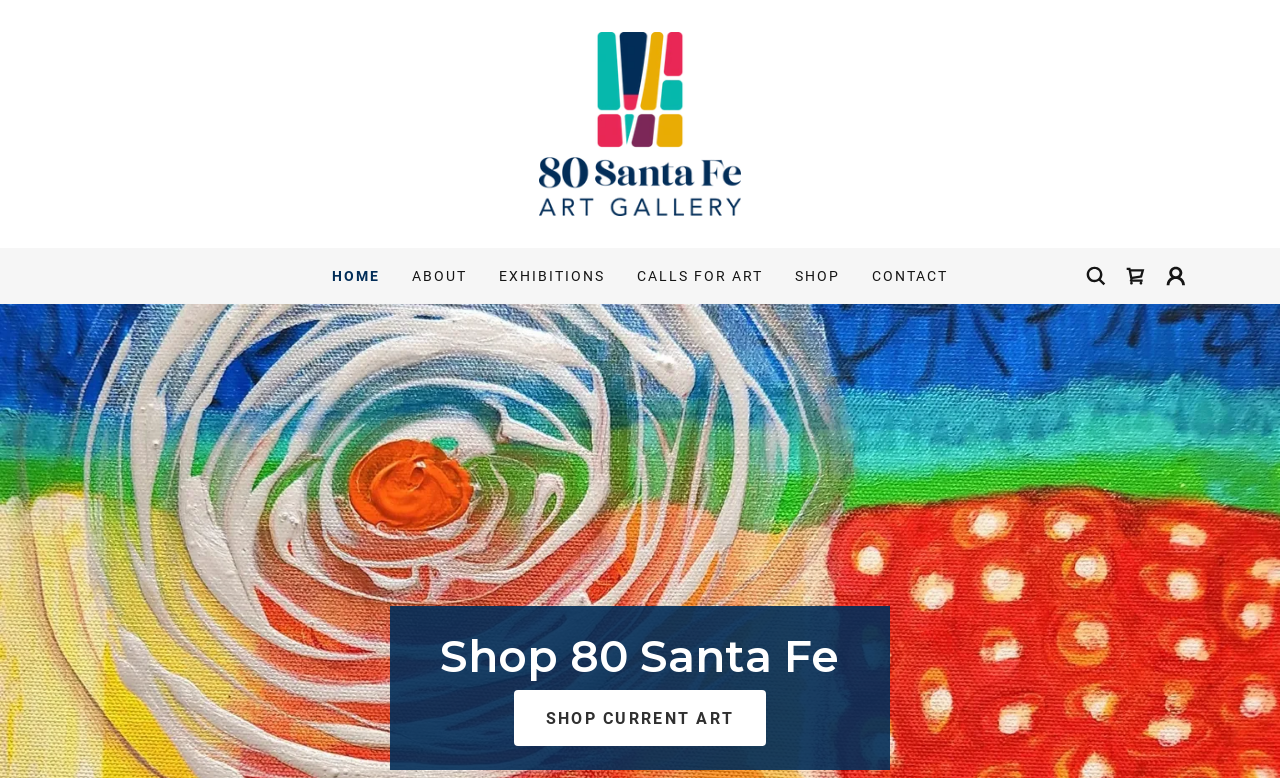Determine the bounding box coordinates for the area you should click to complete the following instruction: "shop current art".

[0.401, 0.887, 0.599, 0.959]